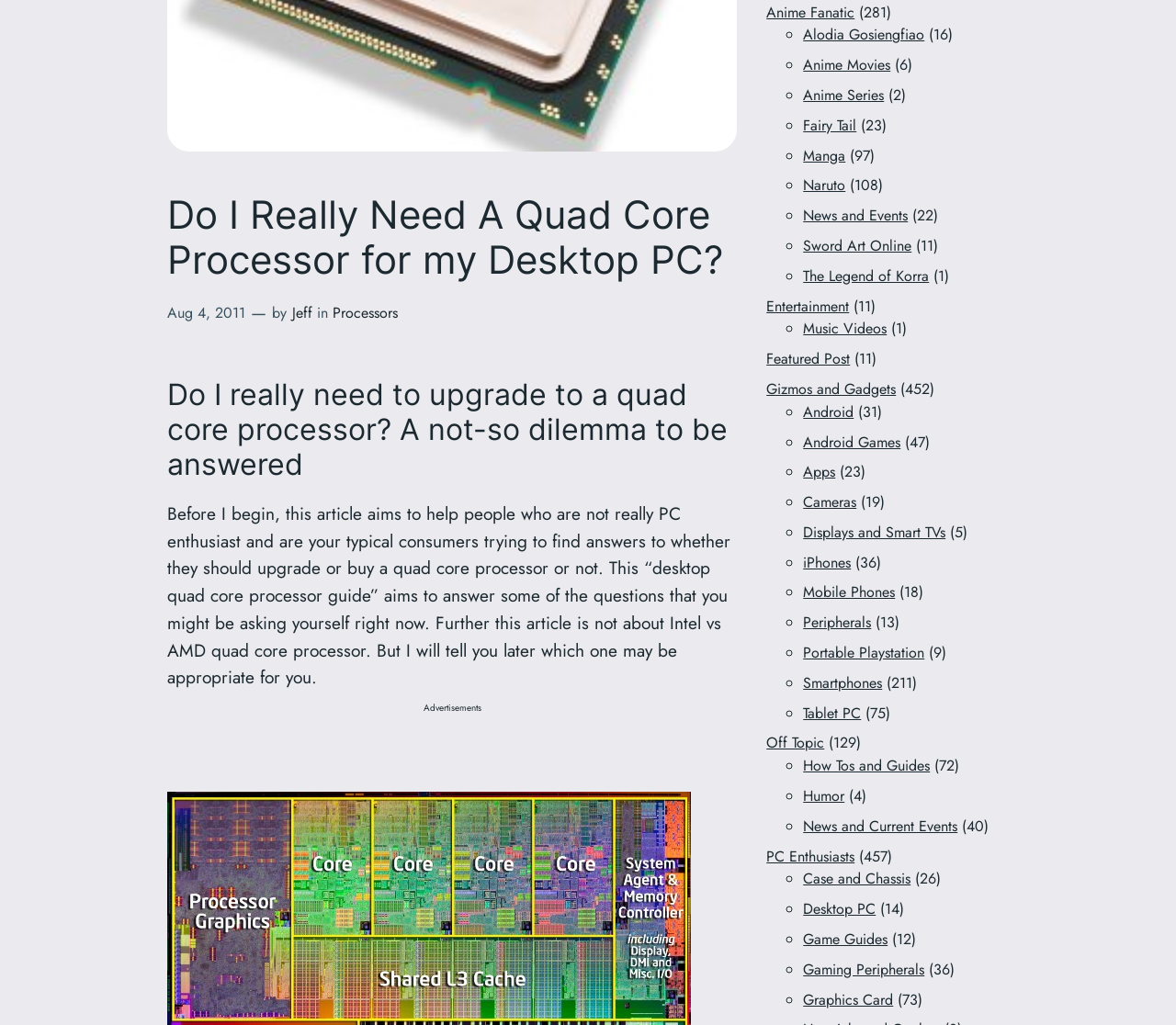Bounding box coordinates are specified in the format (top-left x, top-left y, bottom-right x, bottom-right y). All values are floating point numbers bounded between 0 and 1. Please provide the bounding box coordinate of the region this sentence describes: Peripherals

[0.683, 0.597, 0.741, 0.618]